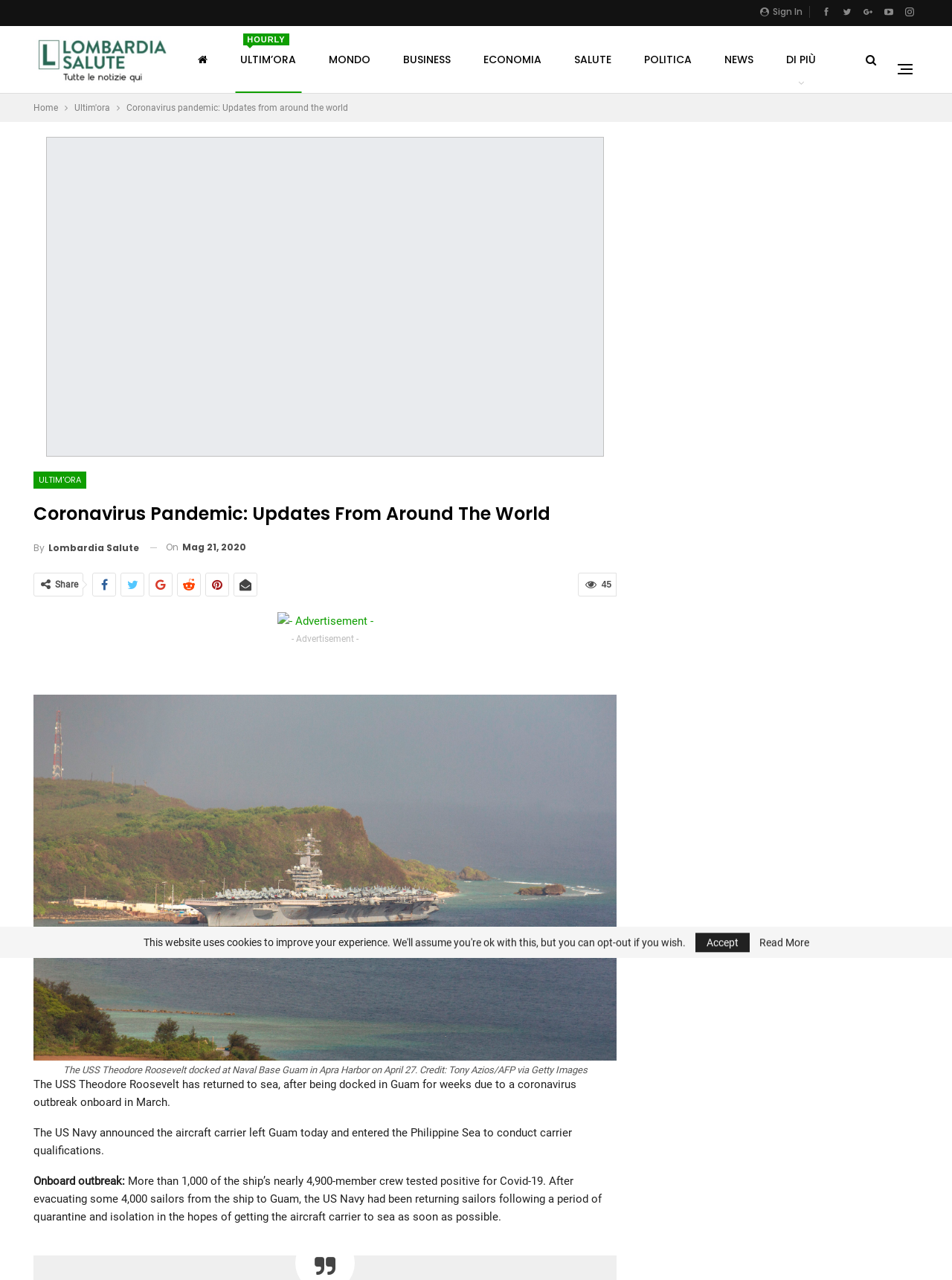Provide a short answer using a single word or phrase for the following question: 
How many sailors tested positive for Covid-19?

Over 1,000